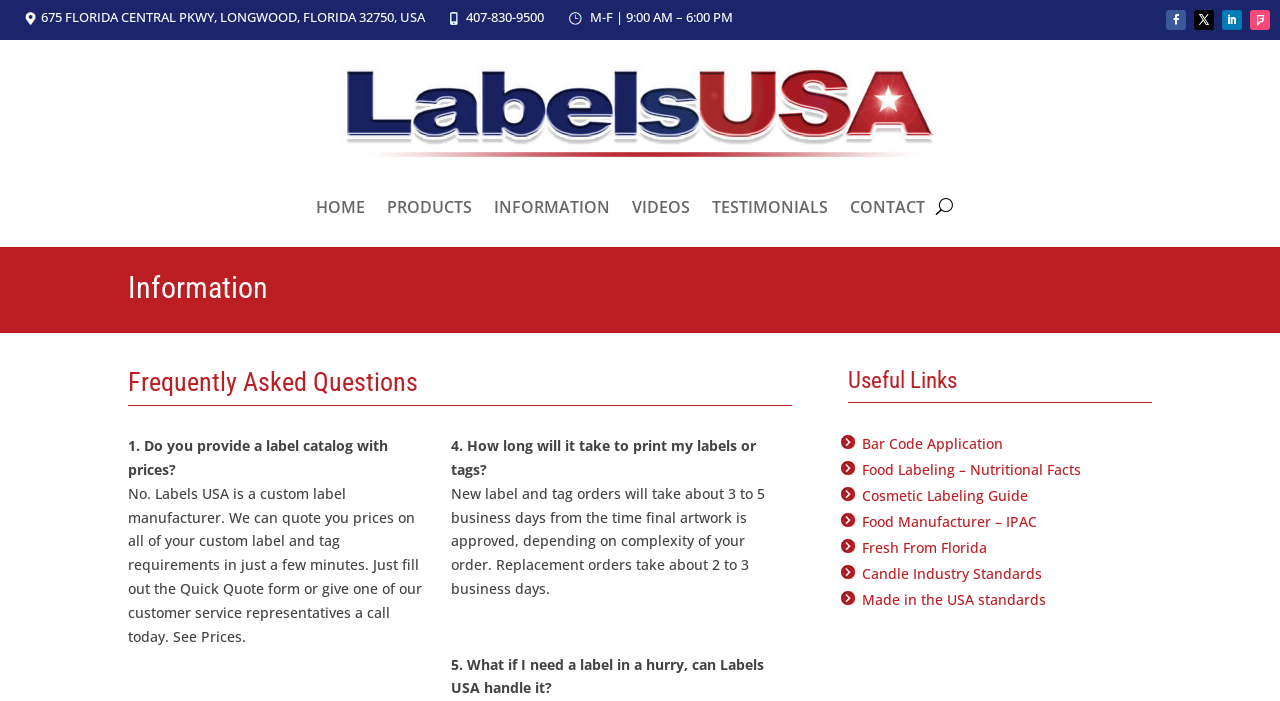Provide the bounding box coordinates for the specified HTML element described in this description: "parent_node: HOME". The coordinates should be four float numbers ranging from 0 to 1, in the format [left, top, right, bottom].

[0.731, 0.274, 0.745, 0.316]